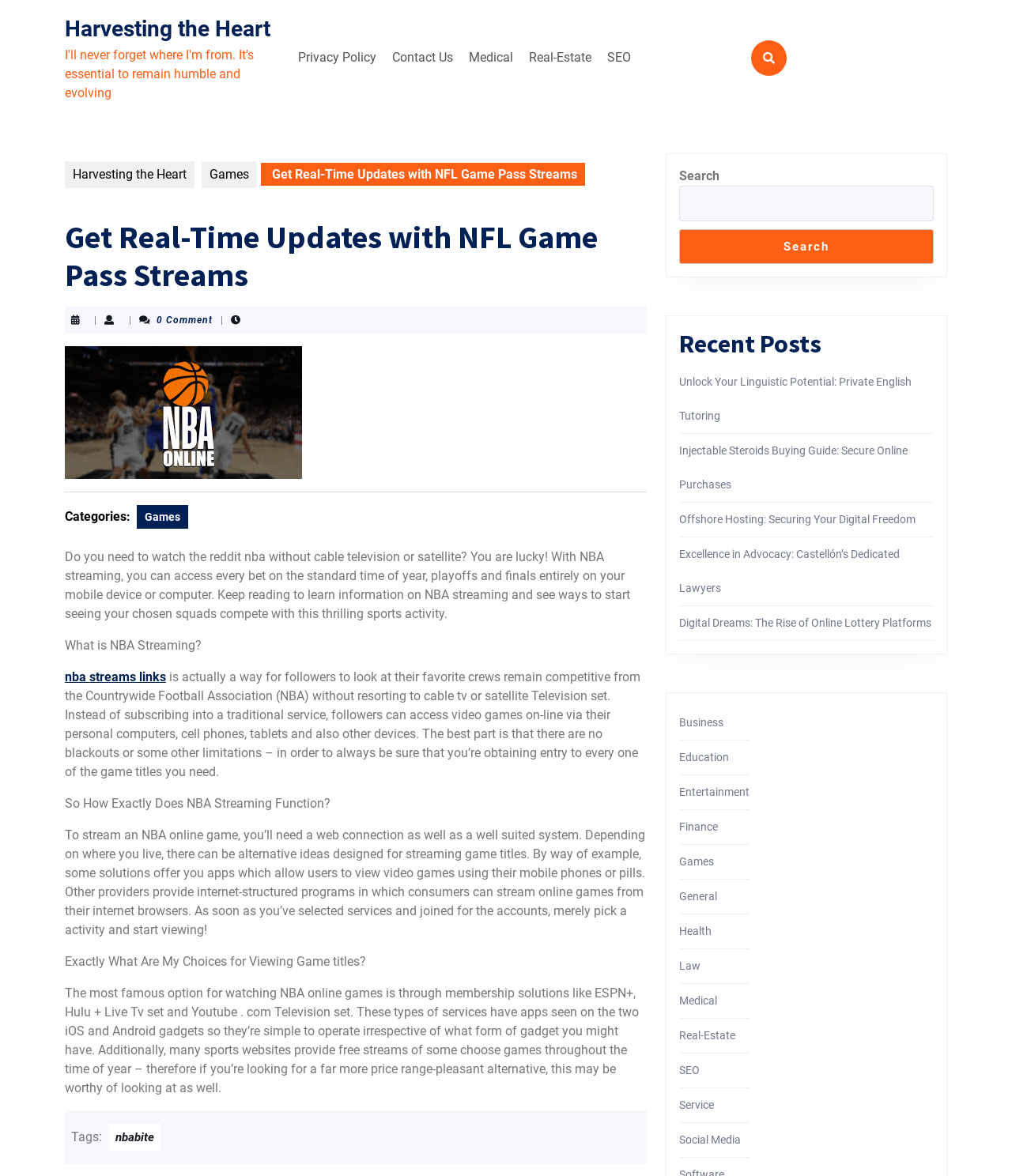Identify the bounding box coordinates of the region that should be clicked to execute the following instruction: "View the 'Recent Posts'".

[0.671, 0.28, 0.923, 0.305]